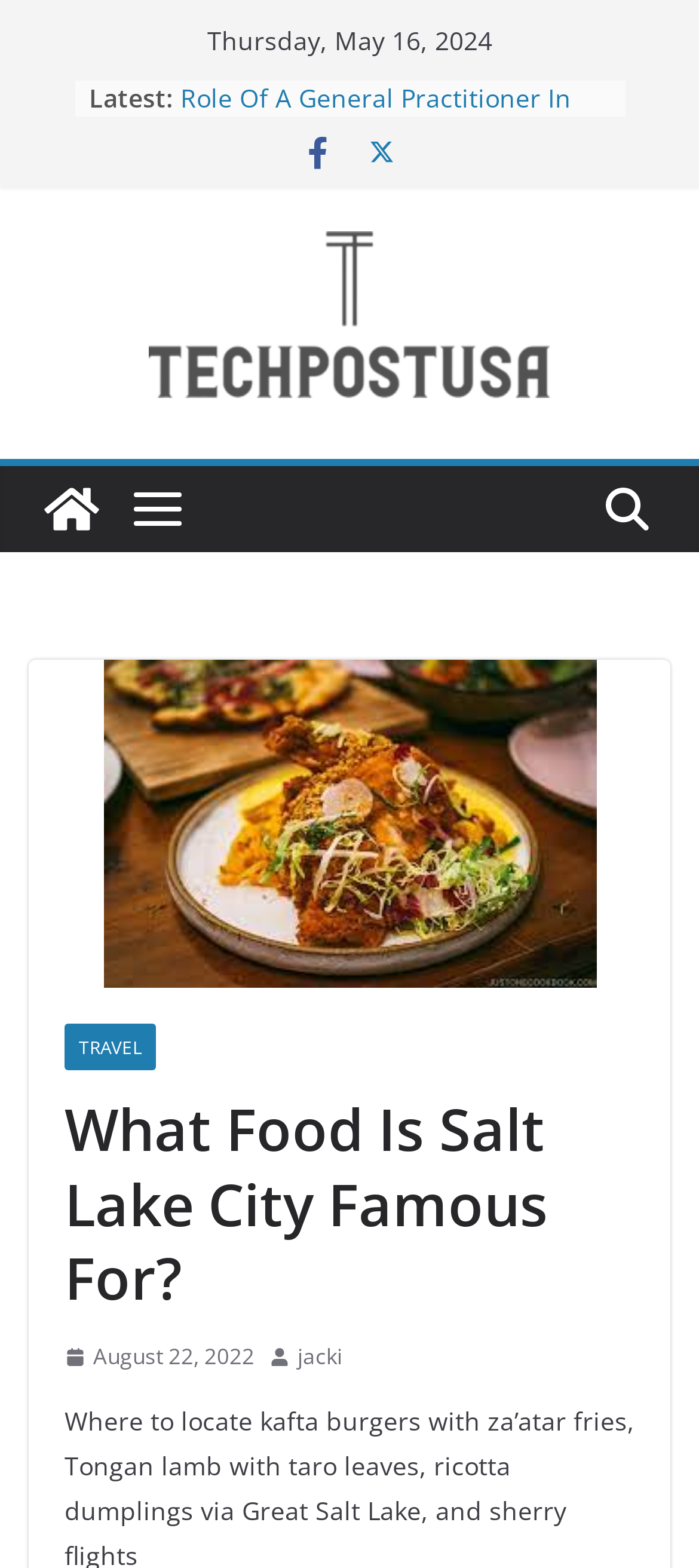Locate and provide the bounding box coordinates for the HTML element that matches this description: "Travel".

[0.092, 0.653, 0.223, 0.683]